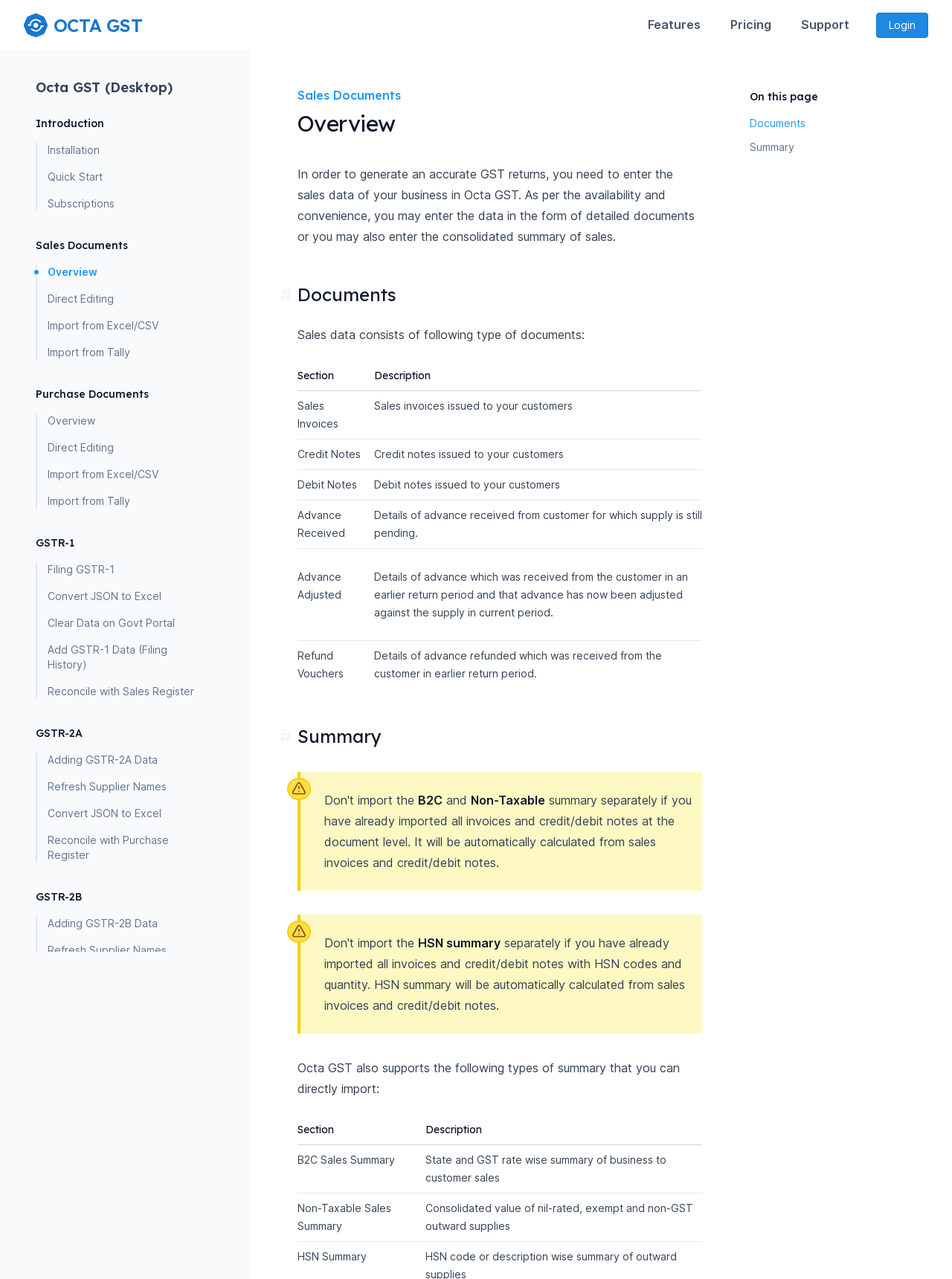What is the purpose of the 'Reports' section?
Please provide a detailed and comprehensive answer to the question.

The 'Reports' section is likely used to generate accurate GST returns, as it is mentioned that entering sales data is necessary to generate accurate GST returns, and the 'Reports' section is related to sales data.